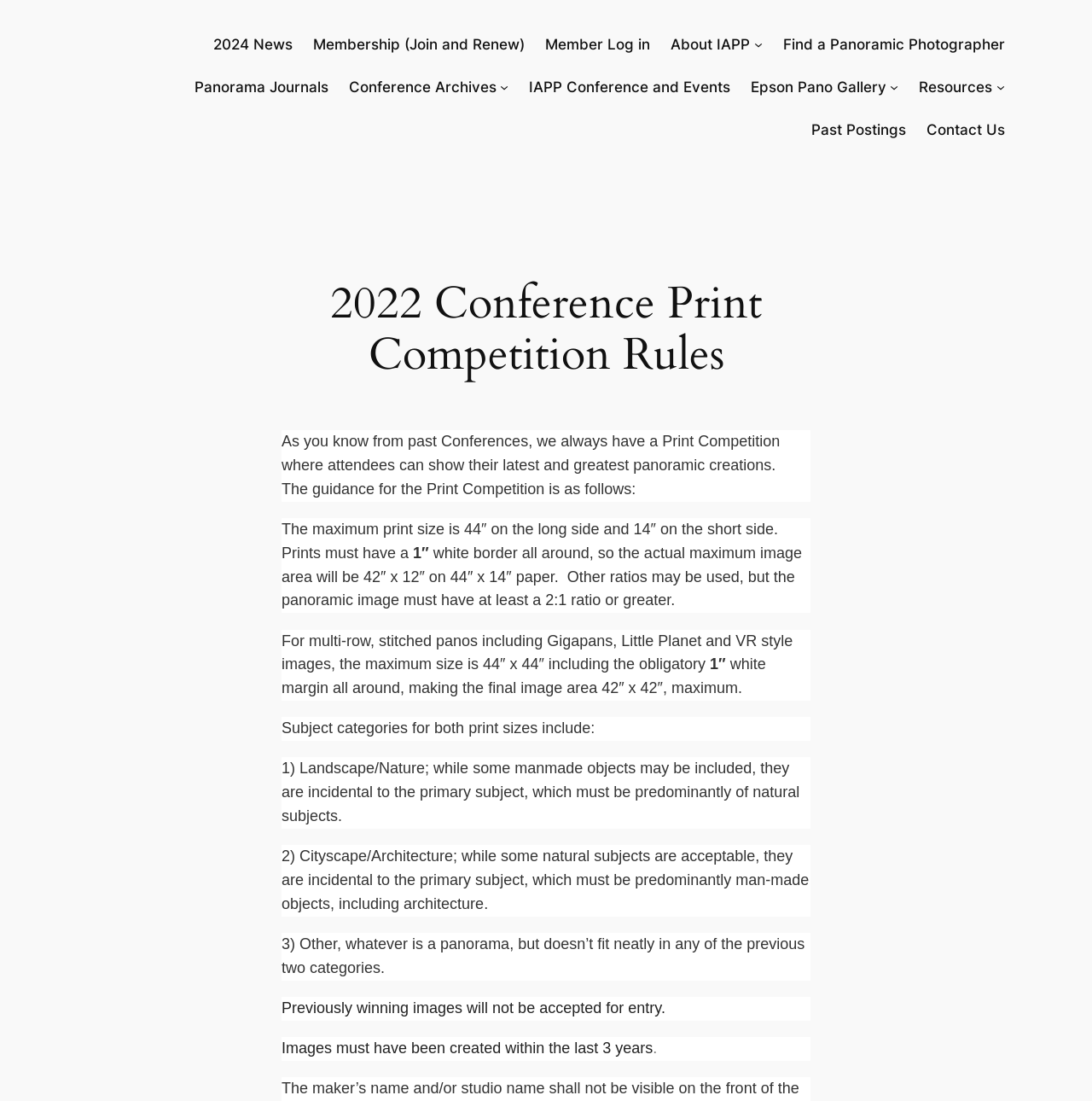Using the information from the screenshot, answer the following question thoroughly:
What is the minimum ratio required for panoramic images?

According to the webpage, the panoramic image must have at least a 2:1 ratio or greater, as stated in the text 'the panoramic image must have at least a 2:1 ratio or greater'.